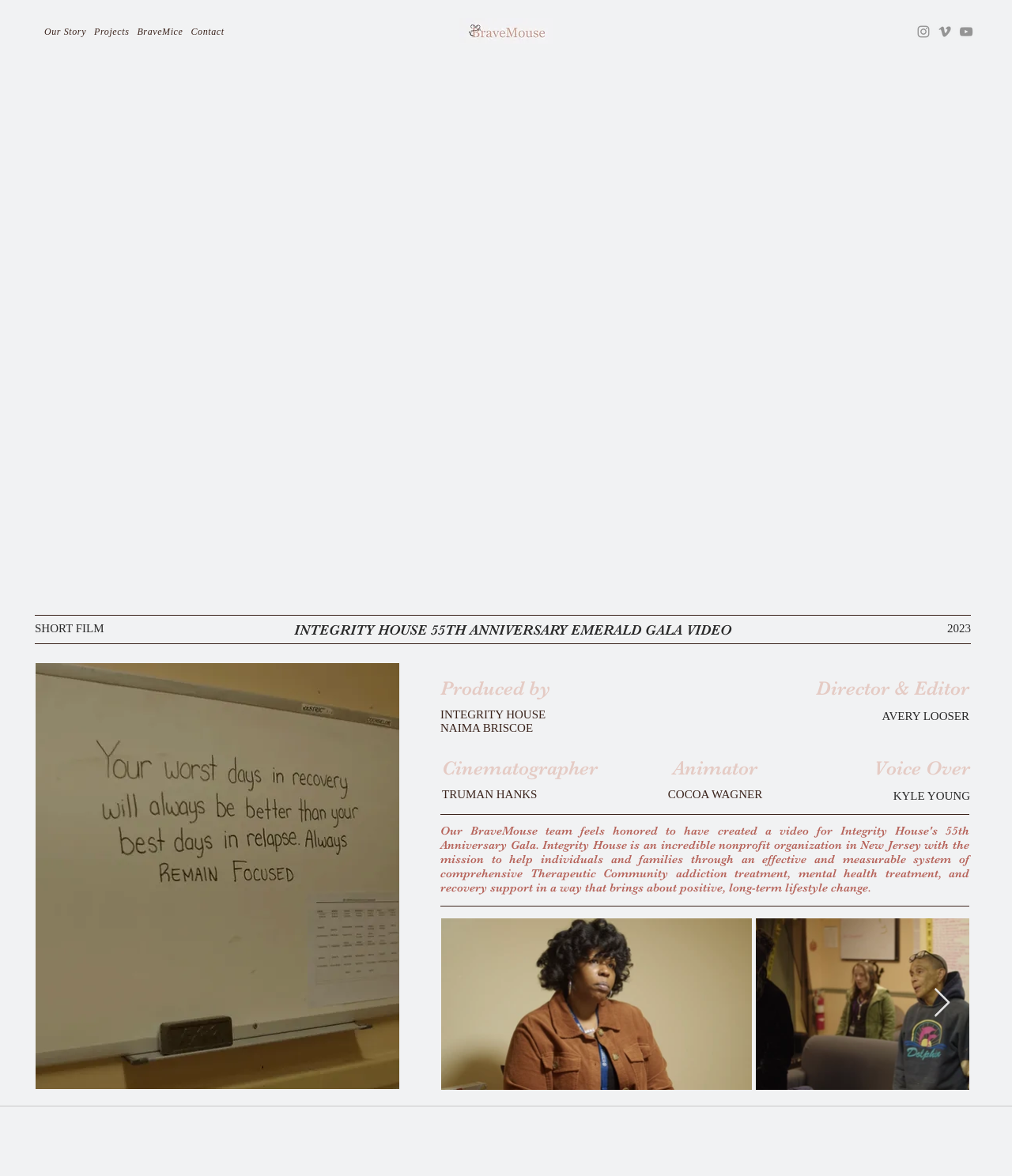What is the year of copyright for BraveMouse LLC?
Answer the question in a detailed and comprehensive manner.

I examined the webpage and found a StaticText element with the text '© 2023 by BraveMouse LLC.', which suggests that the year of copyright for BraveMouse LLC is 2023.